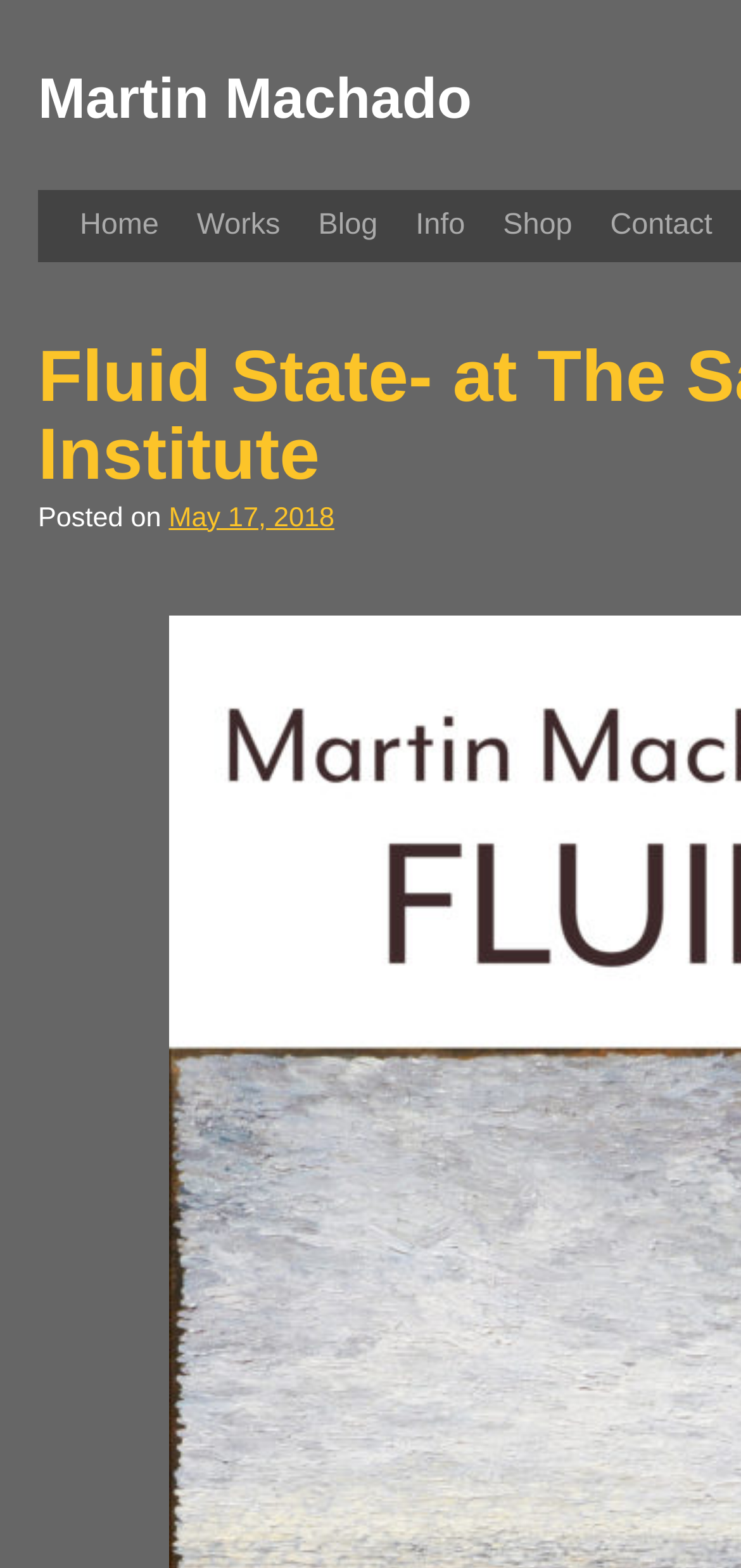How many navigation links are there?
Please provide a comprehensive answer based on the contents of the image.

I counted the number of links in the top navigation bar, which are 'Home', 'Works', 'Blog', 'Info', 'Shop', and 'Contact'. There are 6 links in total.